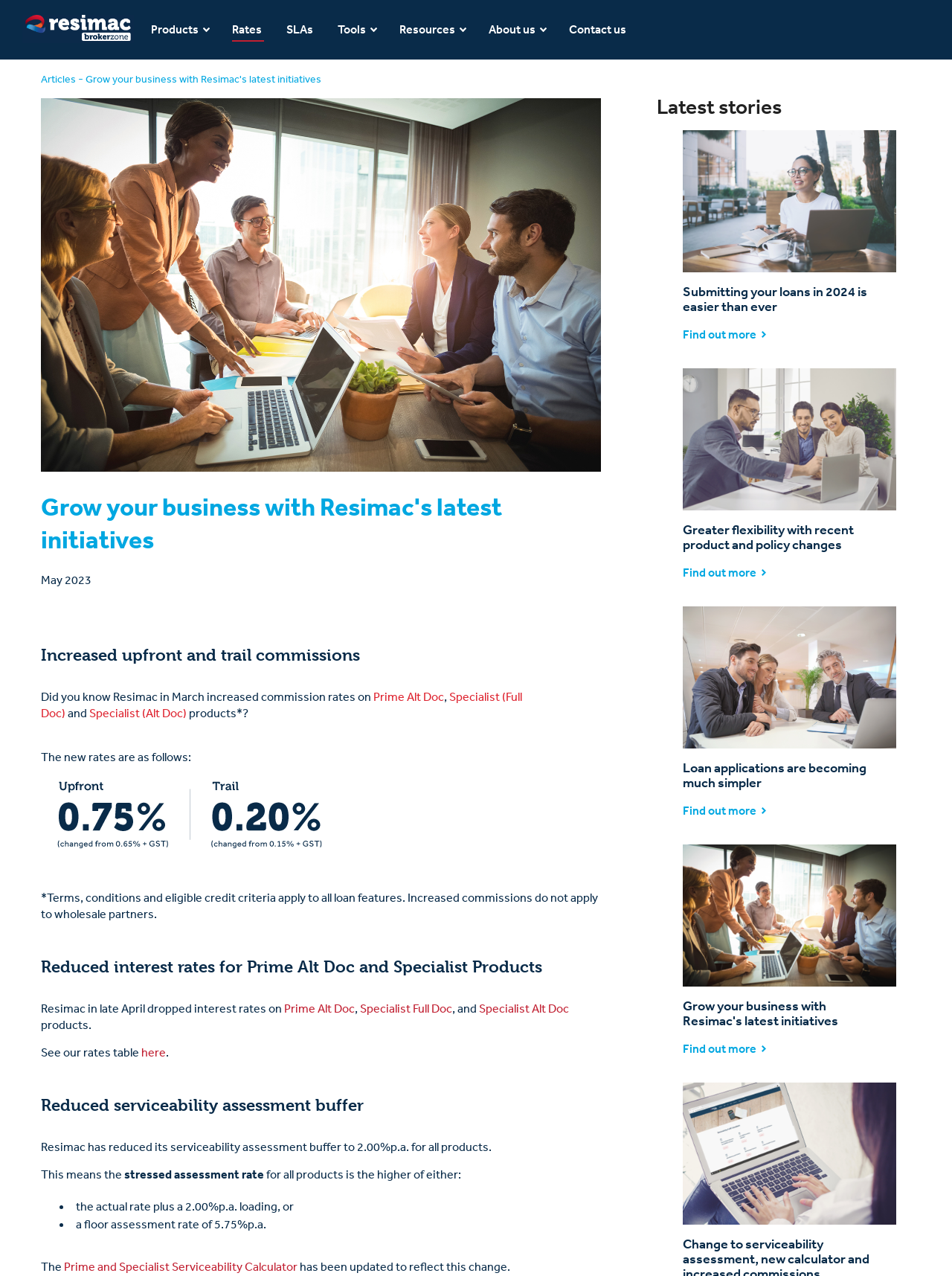What is the main topic of this webpage? Examine the screenshot and reply using just one word or a brief phrase.

Resimac's latest initiatives